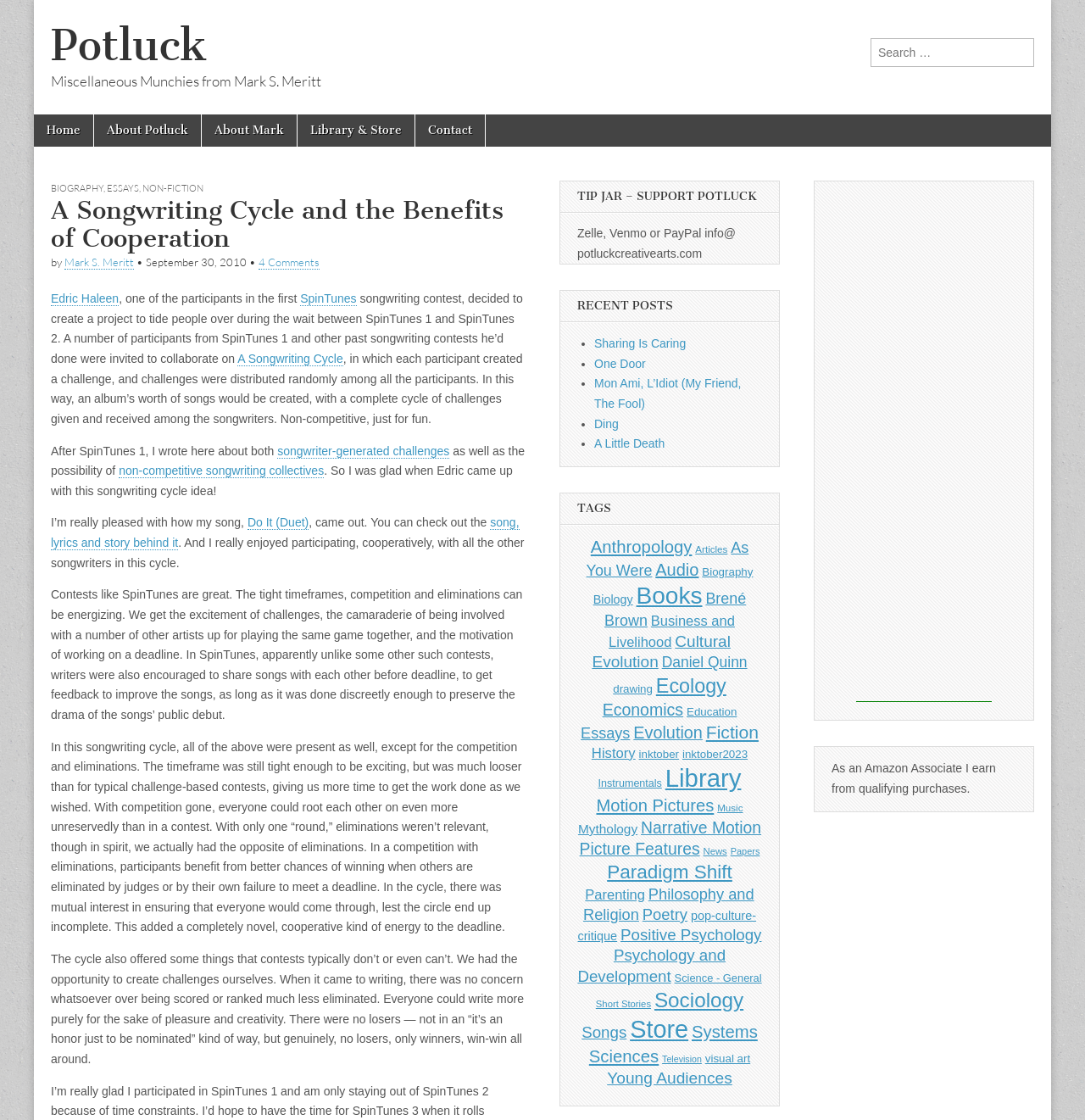Pinpoint the bounding box coordinates of the clickable element to carry out the following instruction: "Go to Home page."

[0.031, 0.102, 0.086, 0.131]